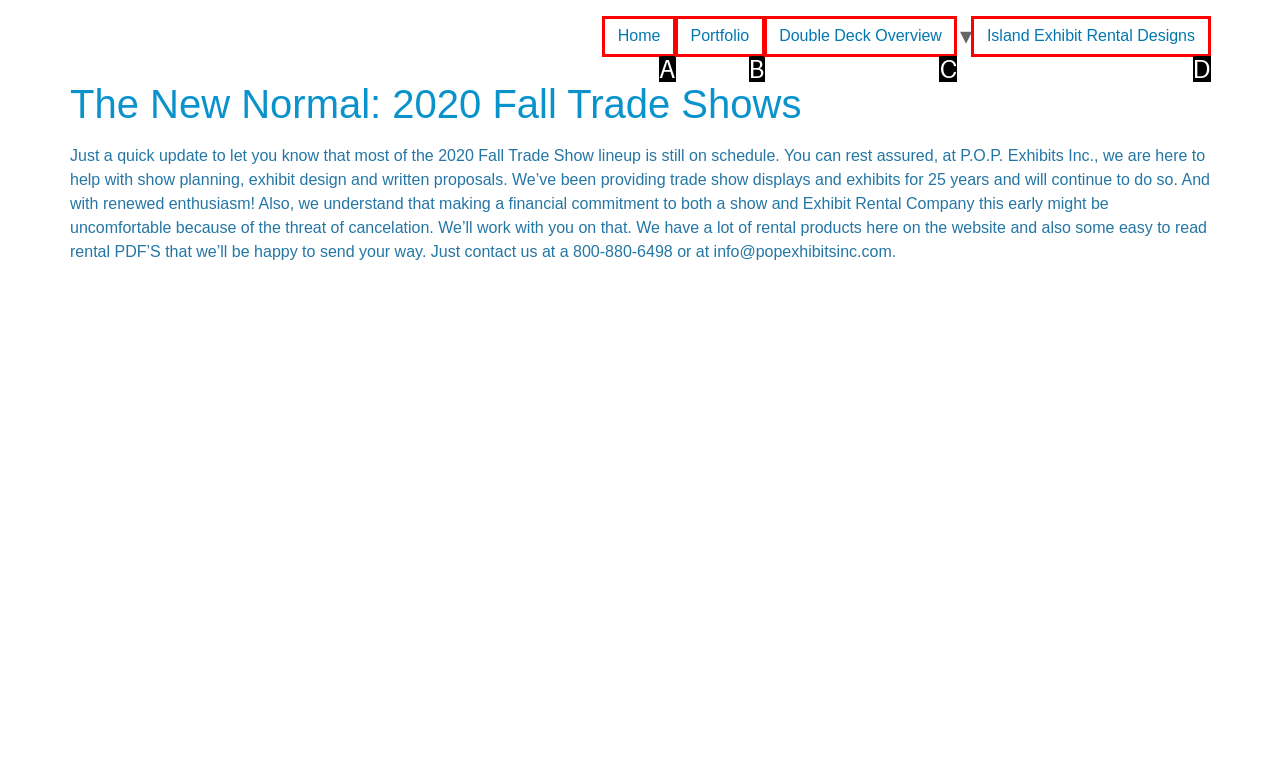Determine the option that aligns with this description: Home
Reply with the option's letter directly.

A